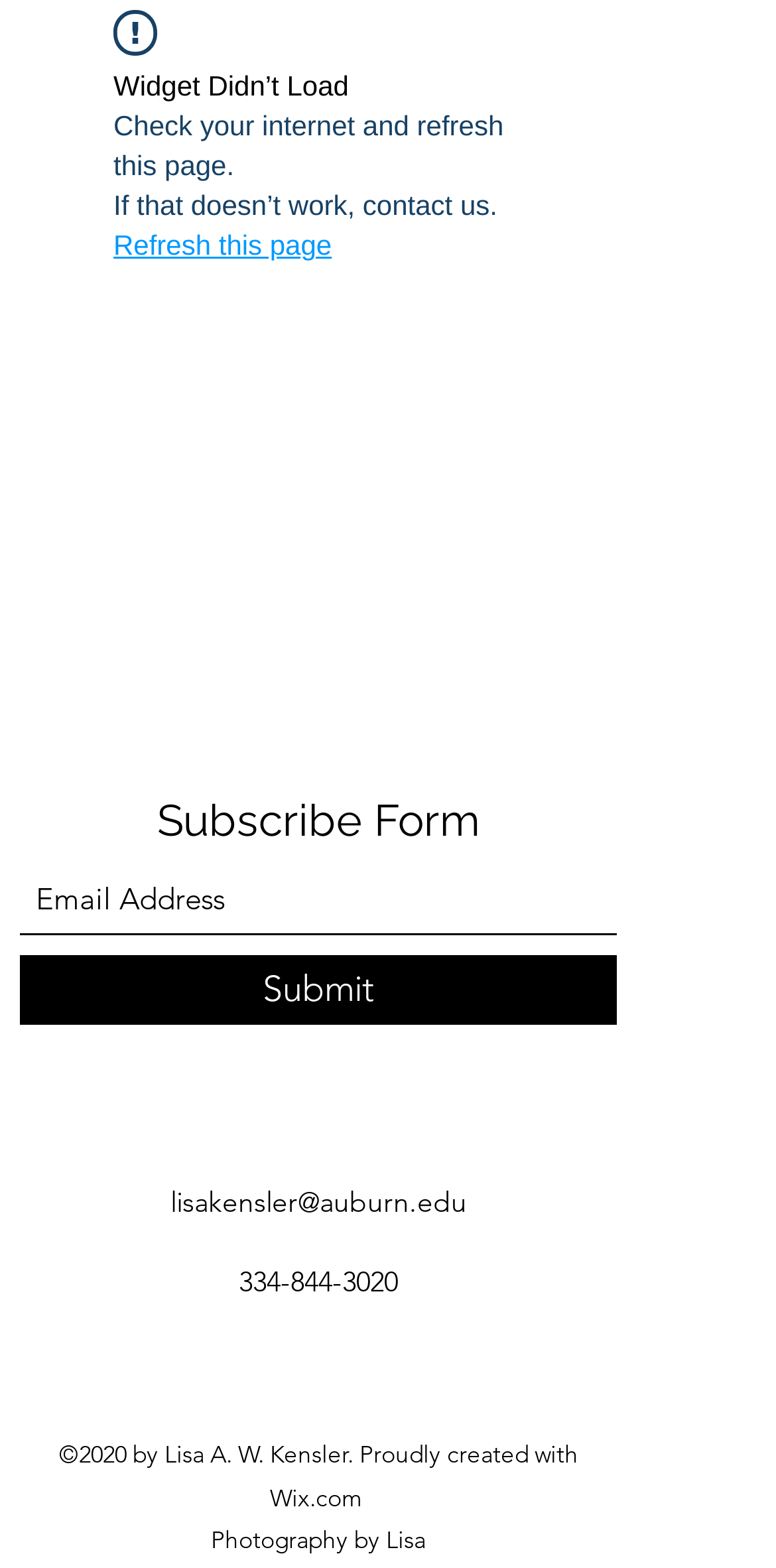What is the purpose of the form?
Answer the question with just one word or phrase using the image.

Subscribe